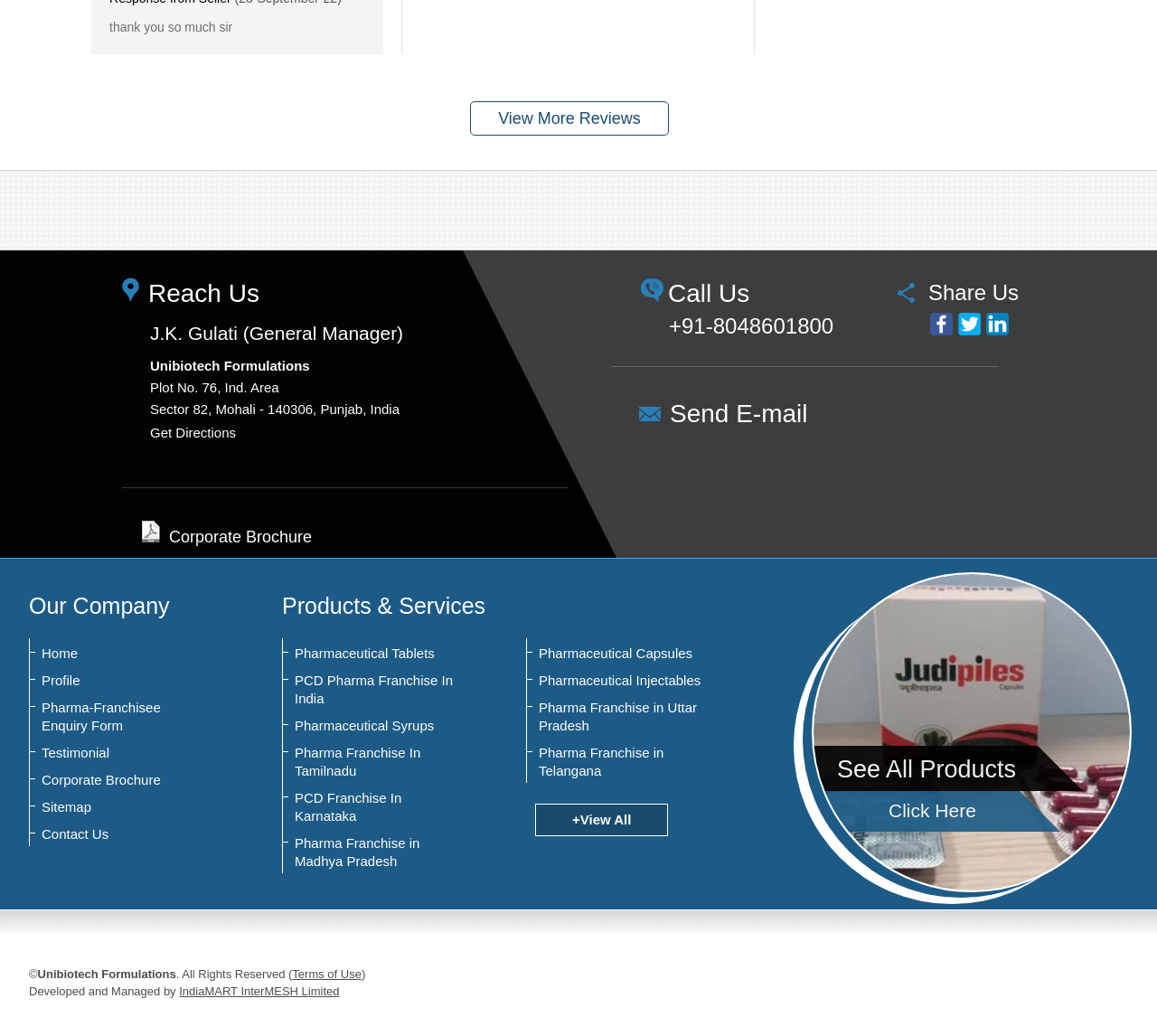What is the address of the company?
Identify the answer in the screenshot and reply with a single word or phrase.

Plot No. 76, Ind. Area, Sector 82, Mohali - 140306, Punjab, India